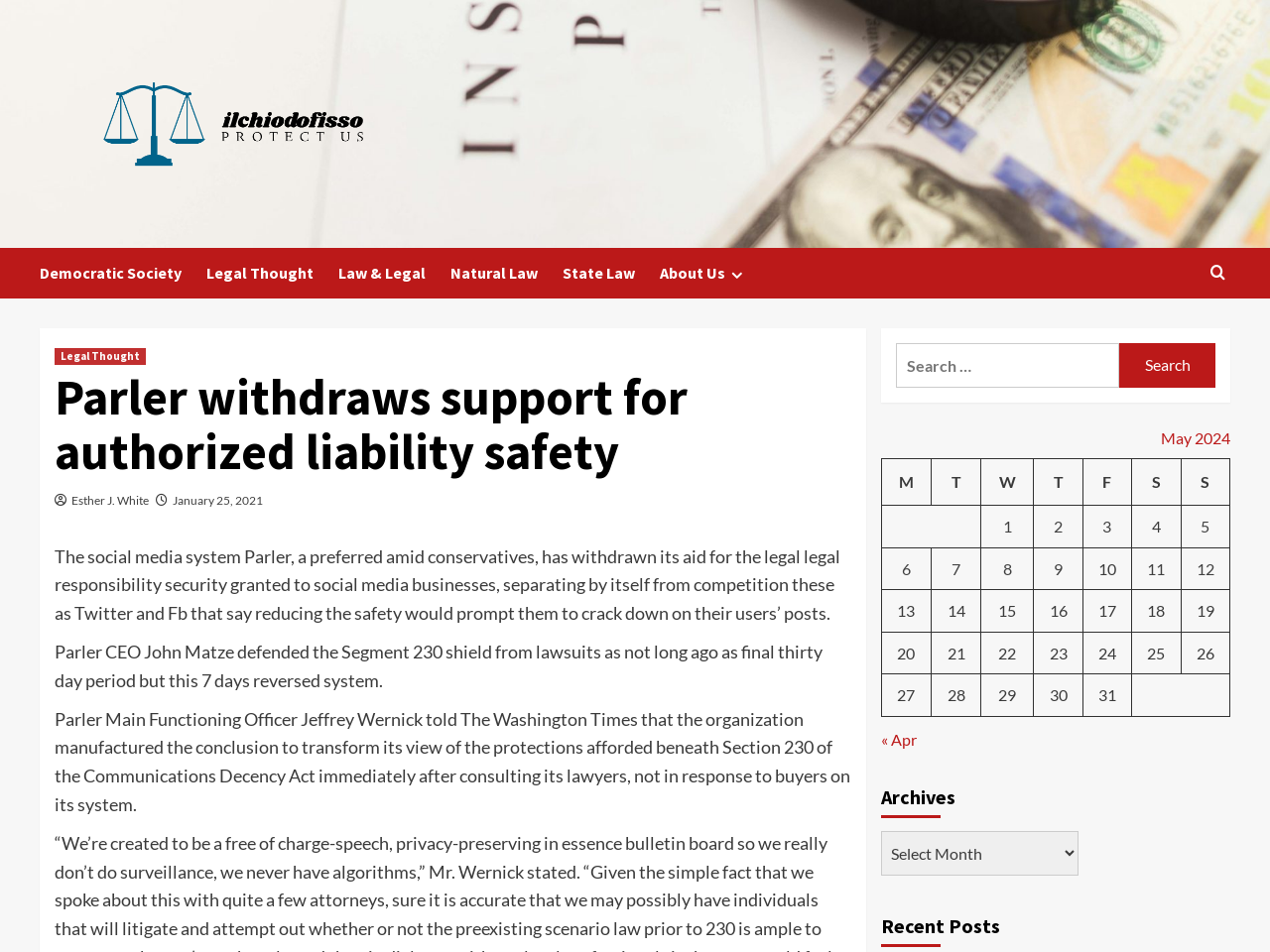Please identify the bounding box coordinates of the area that needs to be clicked to follow this instruction: "Click the 'Search' button".

[0.881, 0.36, 0.957, 0.407]